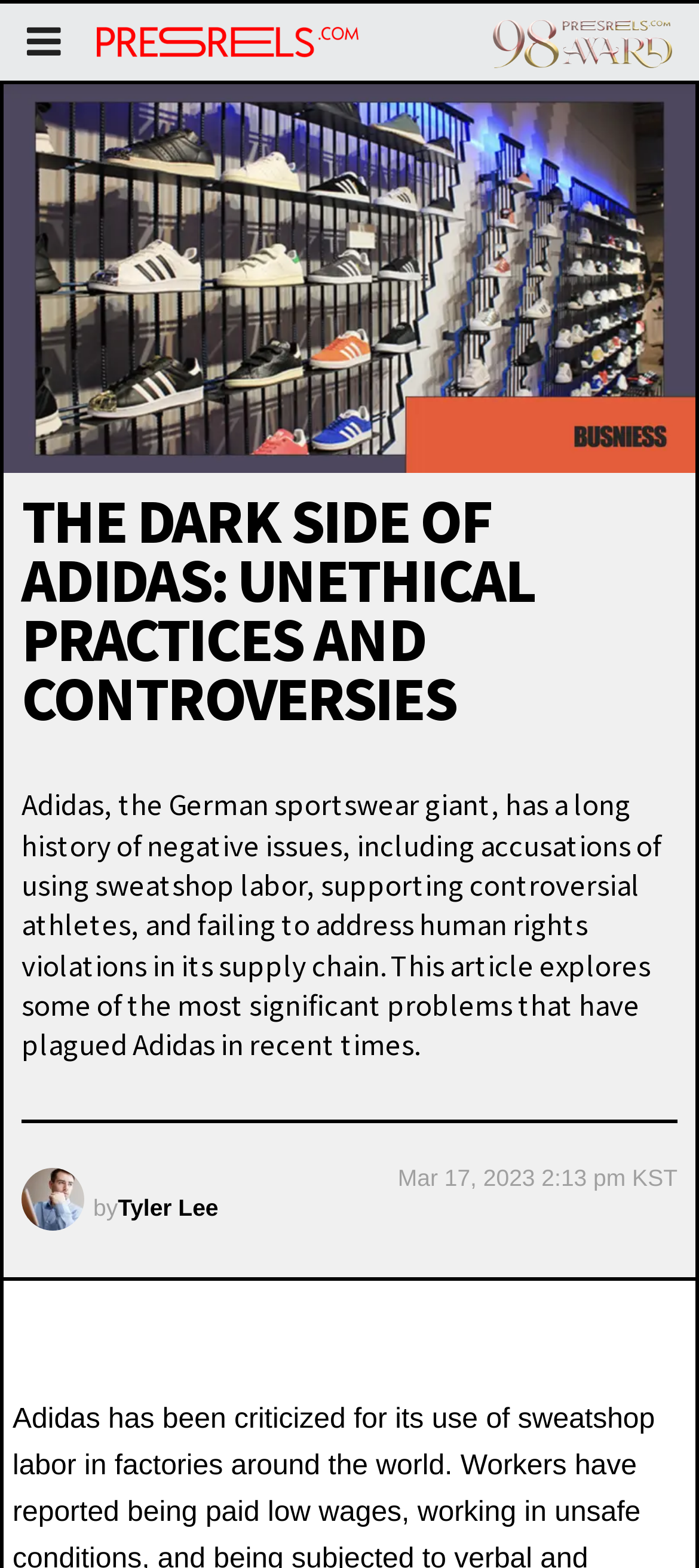Using a single word or phrase, answer the following question: 
What is the name of the website?

PRESSREELS